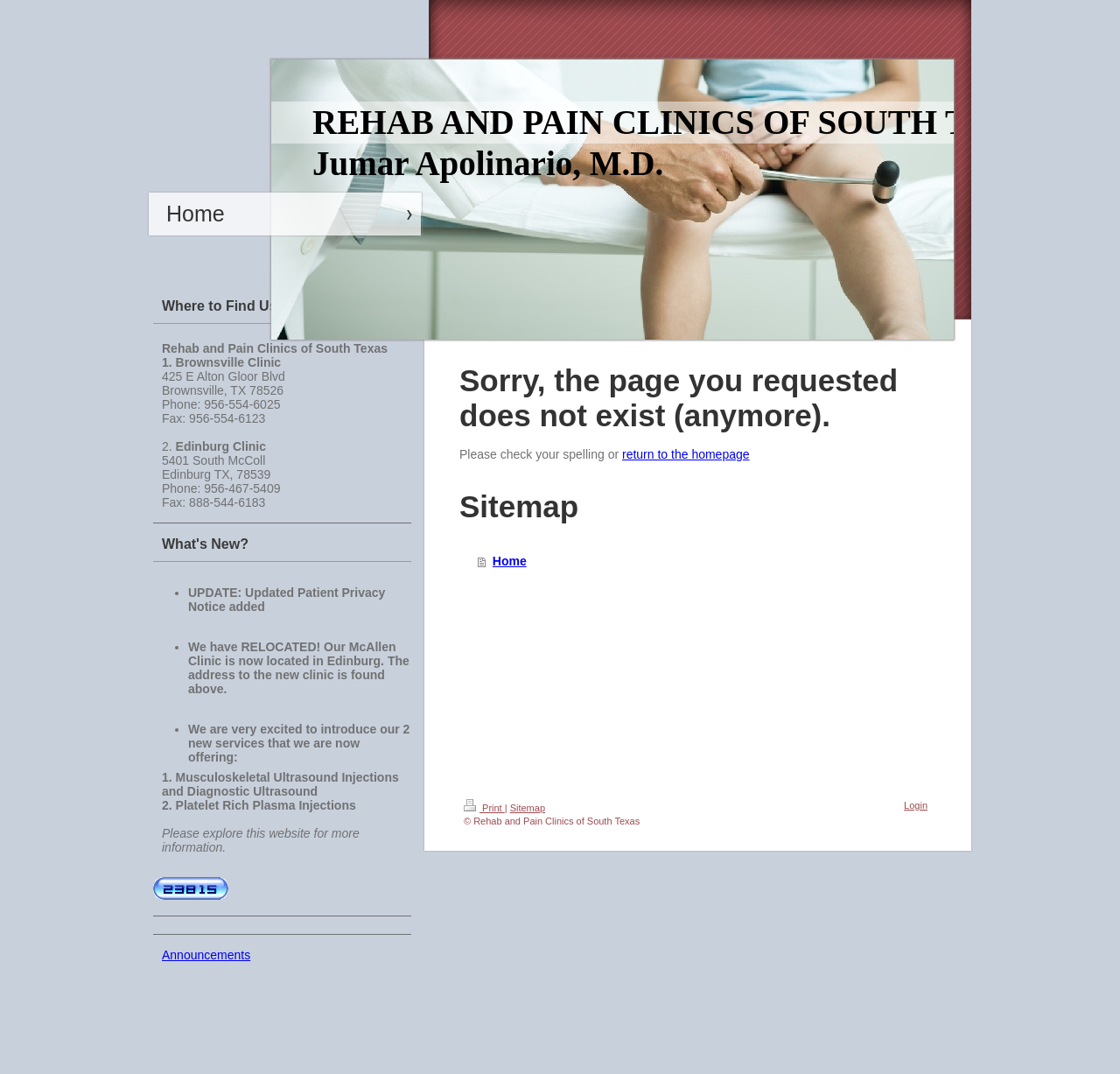What is the fax number of the Edinburg Clinic?
Refer to the image and provide a one-word or short phrase answer.

888-544-6183